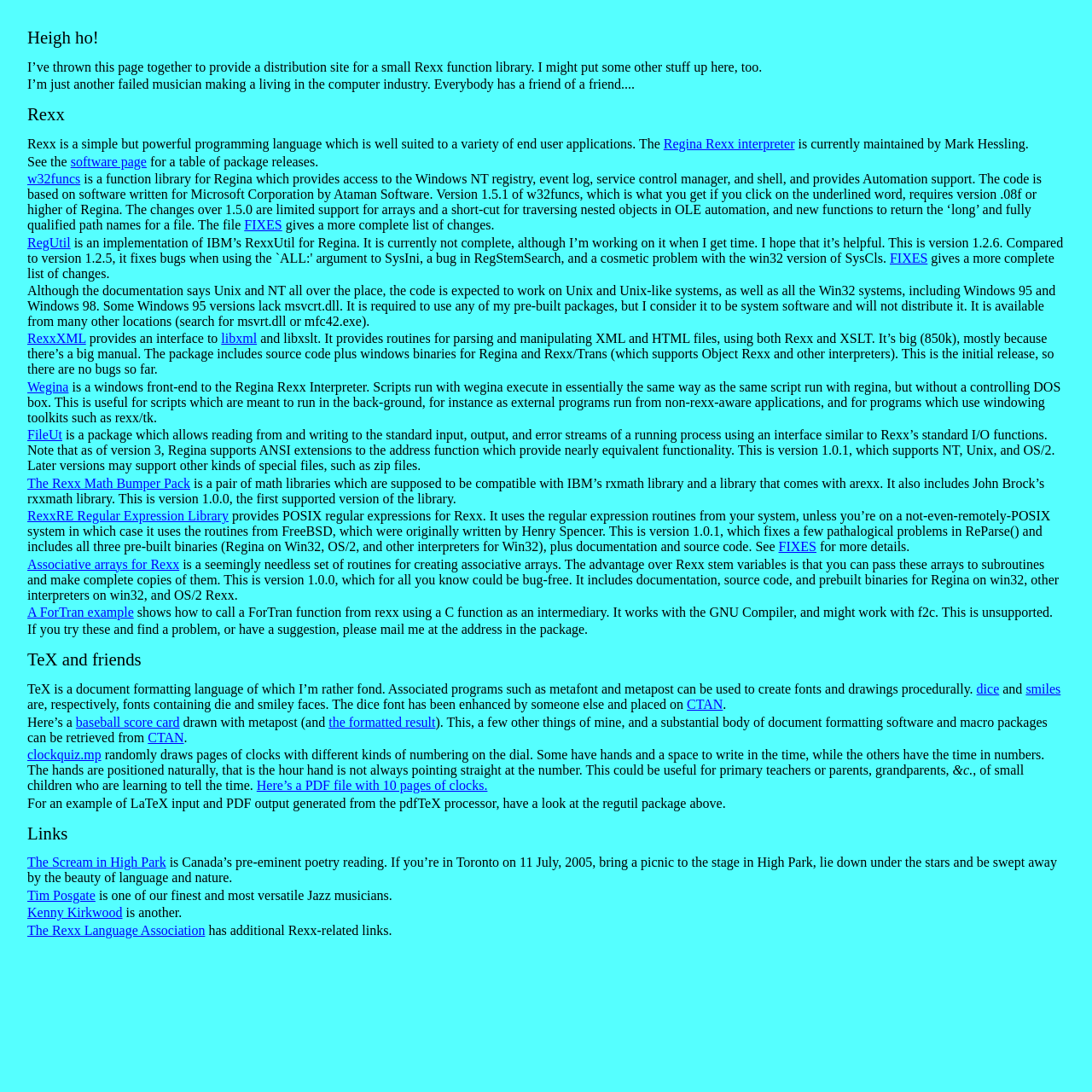Generate an in-depth caption that captures all aspects of the webpage.

This webpage is about Patrick TJ McPhee, a person who has created a collection of Rexx function libraries and other software. The page is divided into several sections, each with a heading.

At the top of the page, there is a heading "Heigh ho!" followed by a brief introduction to the page's purpose. Below this, there is a section about Rexx, a programming language, which includes links to related resources such as the Regina Rexx interpreter and software packages like w32funcs and RexxXML.

The next section is about various Rexx libraries and tools, including Wegina, a Windows front-end to the Regina Rexx Interpreter, and FileUt, a package for reading and writing to the standard input, output, and error streams of a running process. There are also links to other libraries and tools, such as the Rexx Math Bumper Pack and RexxRE Regular Expression Library.

Following this, there is a section about TeX and friends, which includes links to fonts and drawings created with TeX, as well as a baseball score card drawn with metapost. There is also a link to CTAN, a repository of document formatting software and macro packages.

The final section is about links to other websites, including The Scream in High Park, a poetry reading event, and websites of jazz musicians Tim Posgate and Kenny Kirkwood. There is also a link to The Rexx Language Association, which has additional Rexx-related links.

Throughout the page, there are many links to external resources, software packages, and websites, indicating that the page is a hub for Rexx-related information and resources.